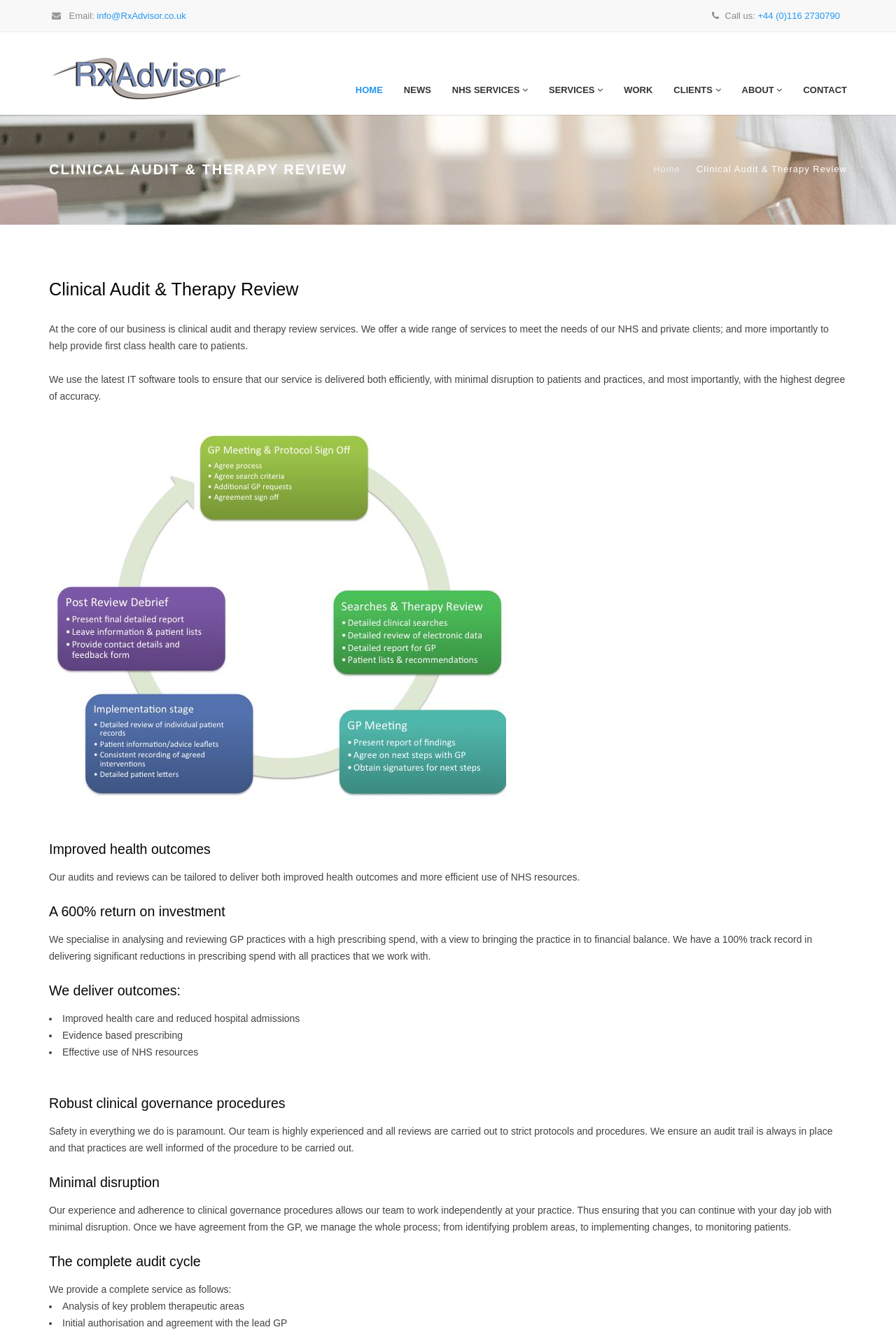What is the first step in the company's complete audit cycle?
Answer the question based on the image using a single word or a brief phrase.

Analysis of key problem therapeutic areas